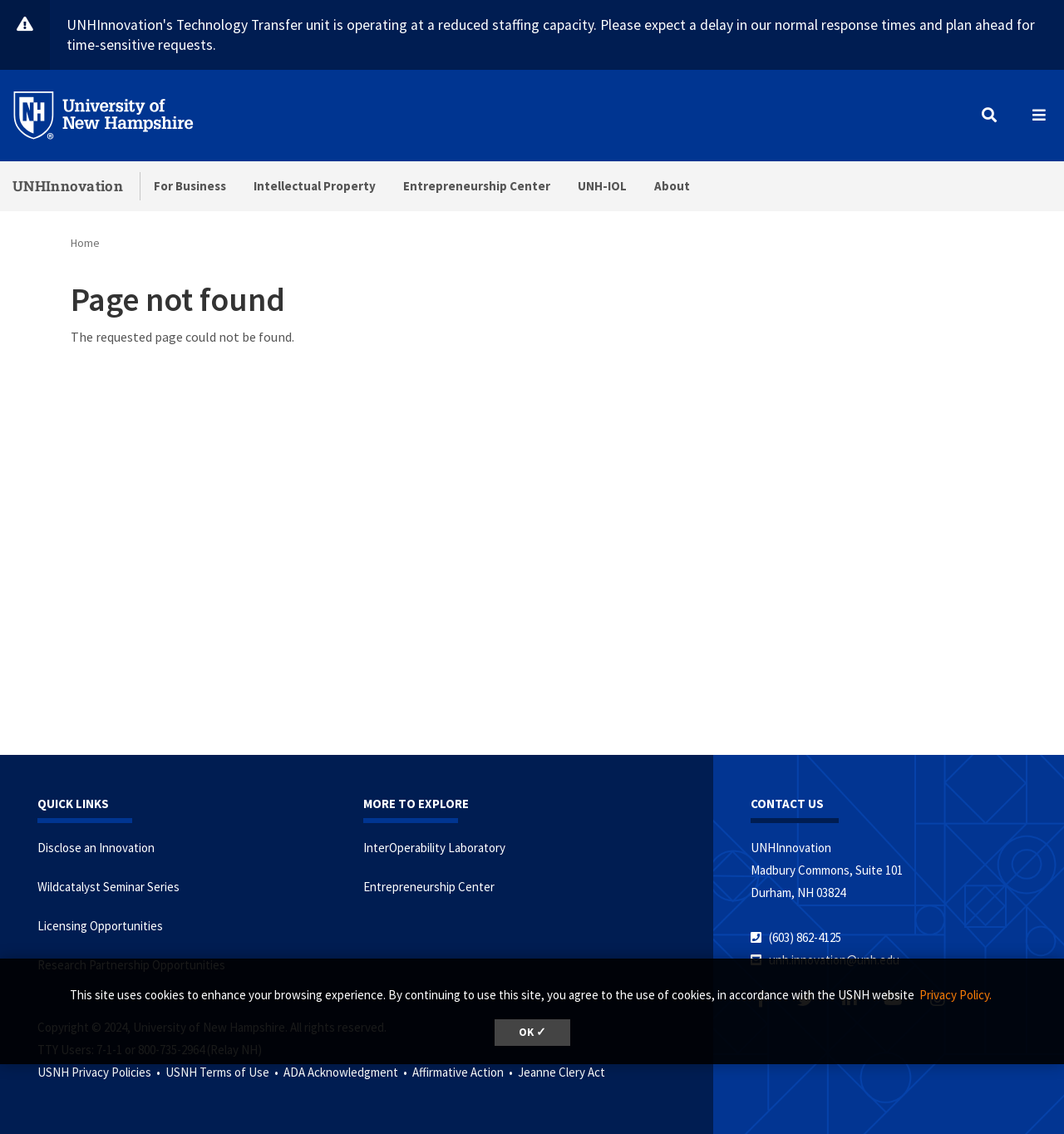Please specify the bounding box coordinates in the format (top-left x, top-left y, bottom-right x, bottom-right y), with all values as floating point numbers between 0 and 1. Identify the bounding box of the UI element described by: USNH Terms of Use •

[0.155, 0.939, 0.264, 0.953]